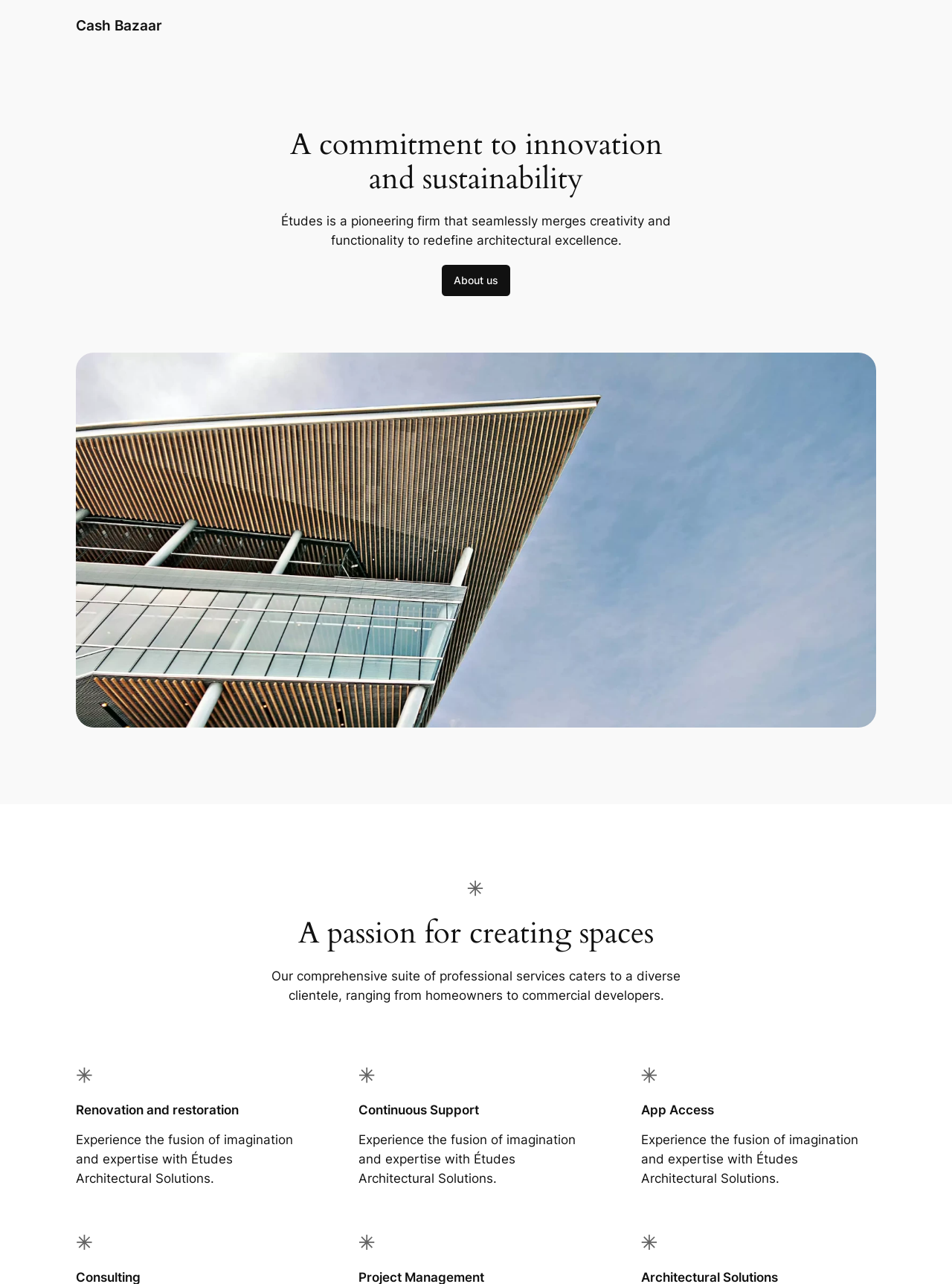What is the name of the company?
Respond with a short answer, either a single word or a phrase, based on the image.

Études